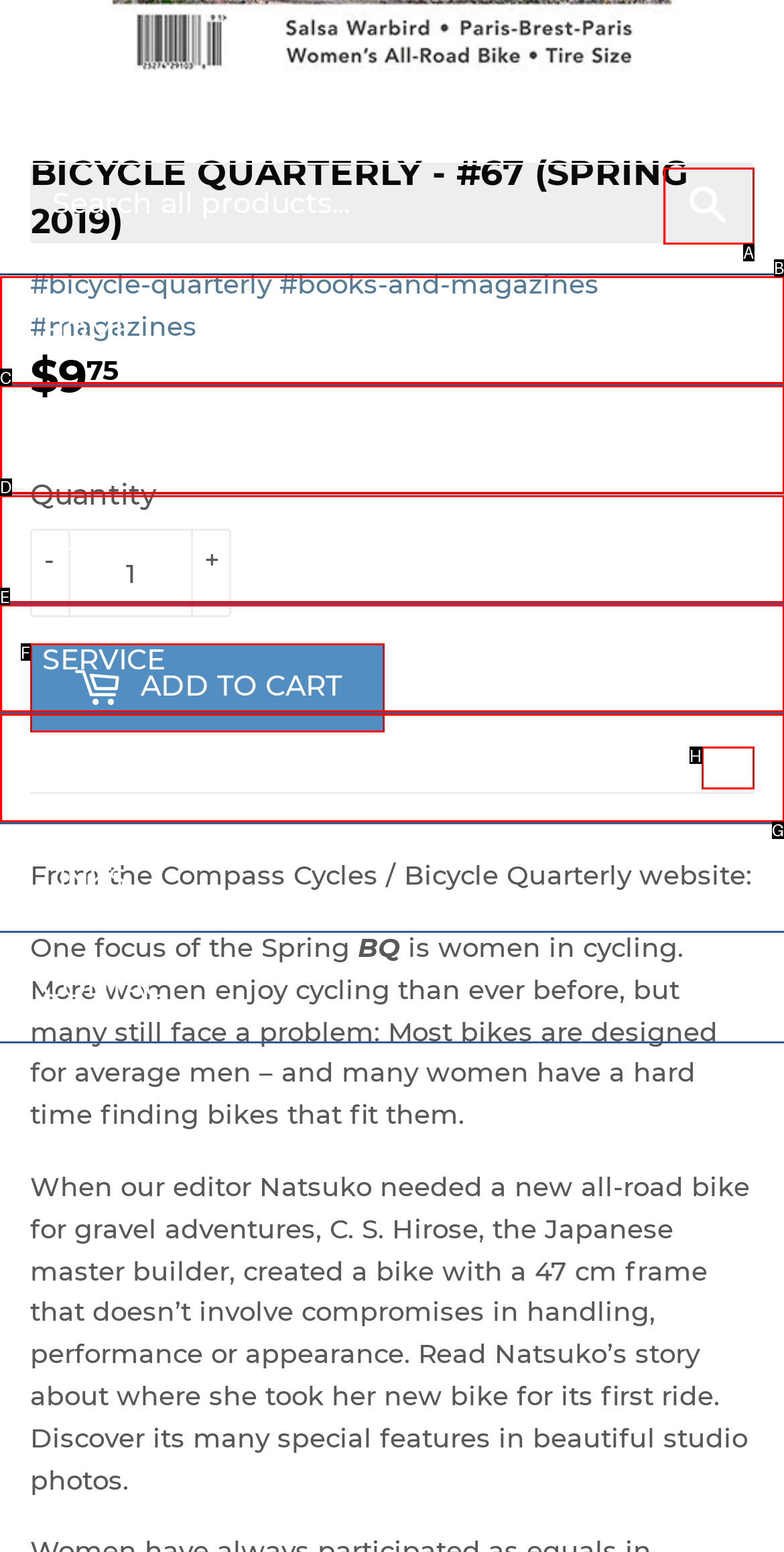Point out the HTML element I should click to achieve the following: Email the director Reply with the letter of the selected element.

None